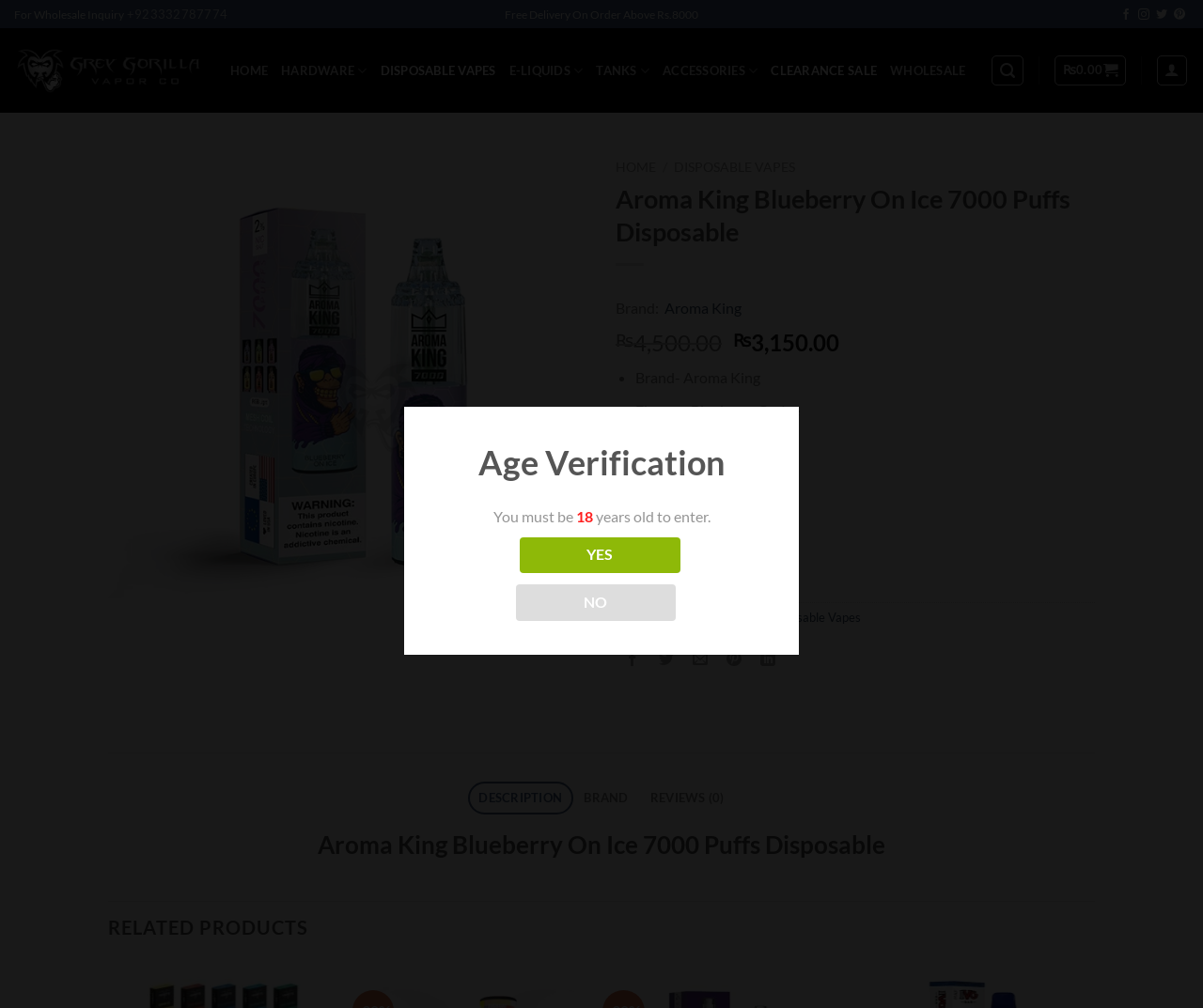Determine the coordinates of the bounding box that should be clicked to complete the instruction: "Check wholesale inquiry". The coordinates should be represented by four float numbers between 0 and 1: [left, top, right, bottom].

[0.012, 0.007, 0.103, 0.021]